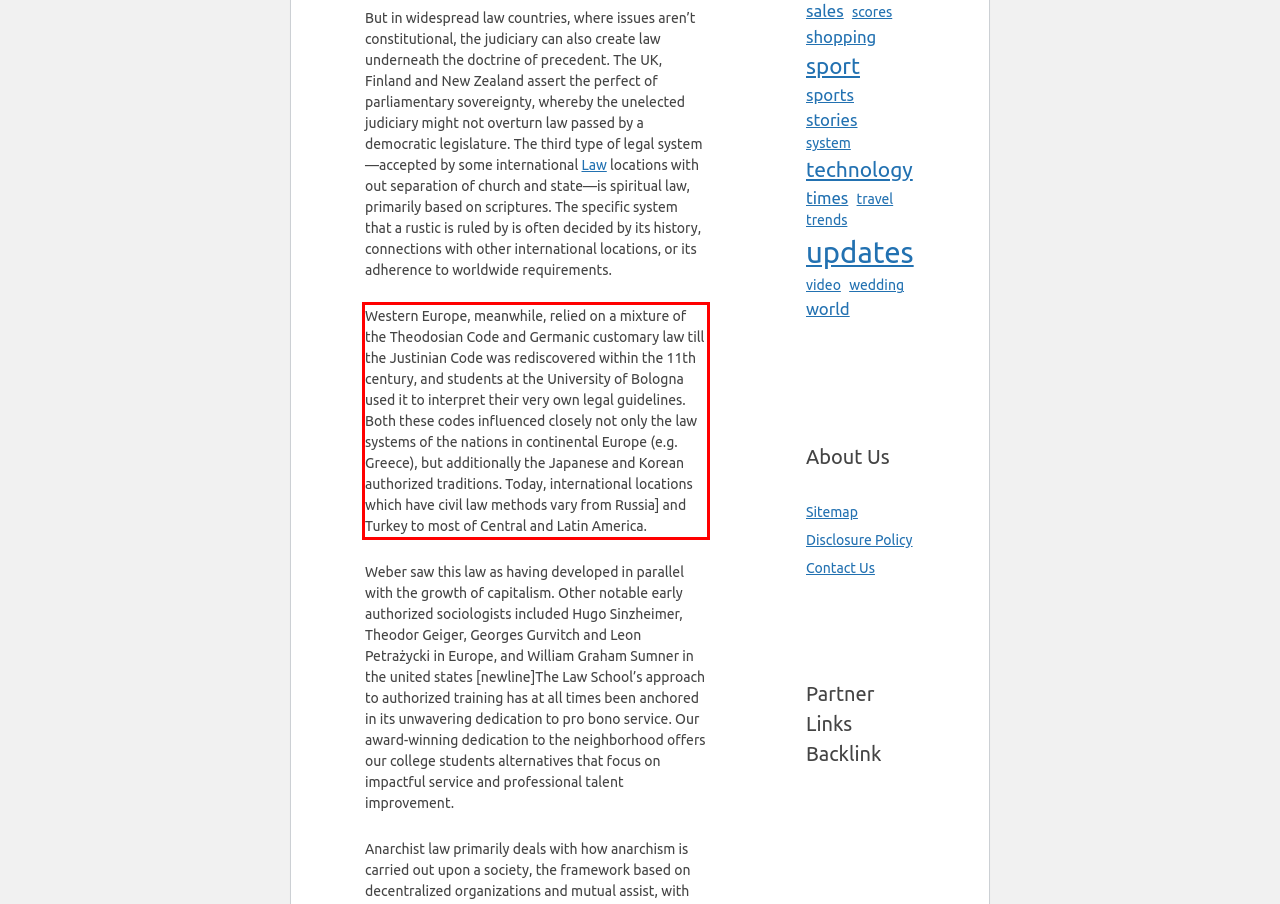Identify the text inside the red bounding box in the provided webpage screenshot and transcribe it.

Western Europe, meanwhile, relied on a mixture of the Theodosian Code and Germanic customary law till the Justinian Code was rediscovered within the 11th century, and students at the University of Bologna used it to interpret their very own legal guidelines. Both these codes influenced closely not only the law systems of the nations in continental Europe (e.g. Greece), but additionally the Japanese and Korean authorized traditions. Today, international locations which have civil law methods vary from Russia] and Turkey to most of Central and Latin America.